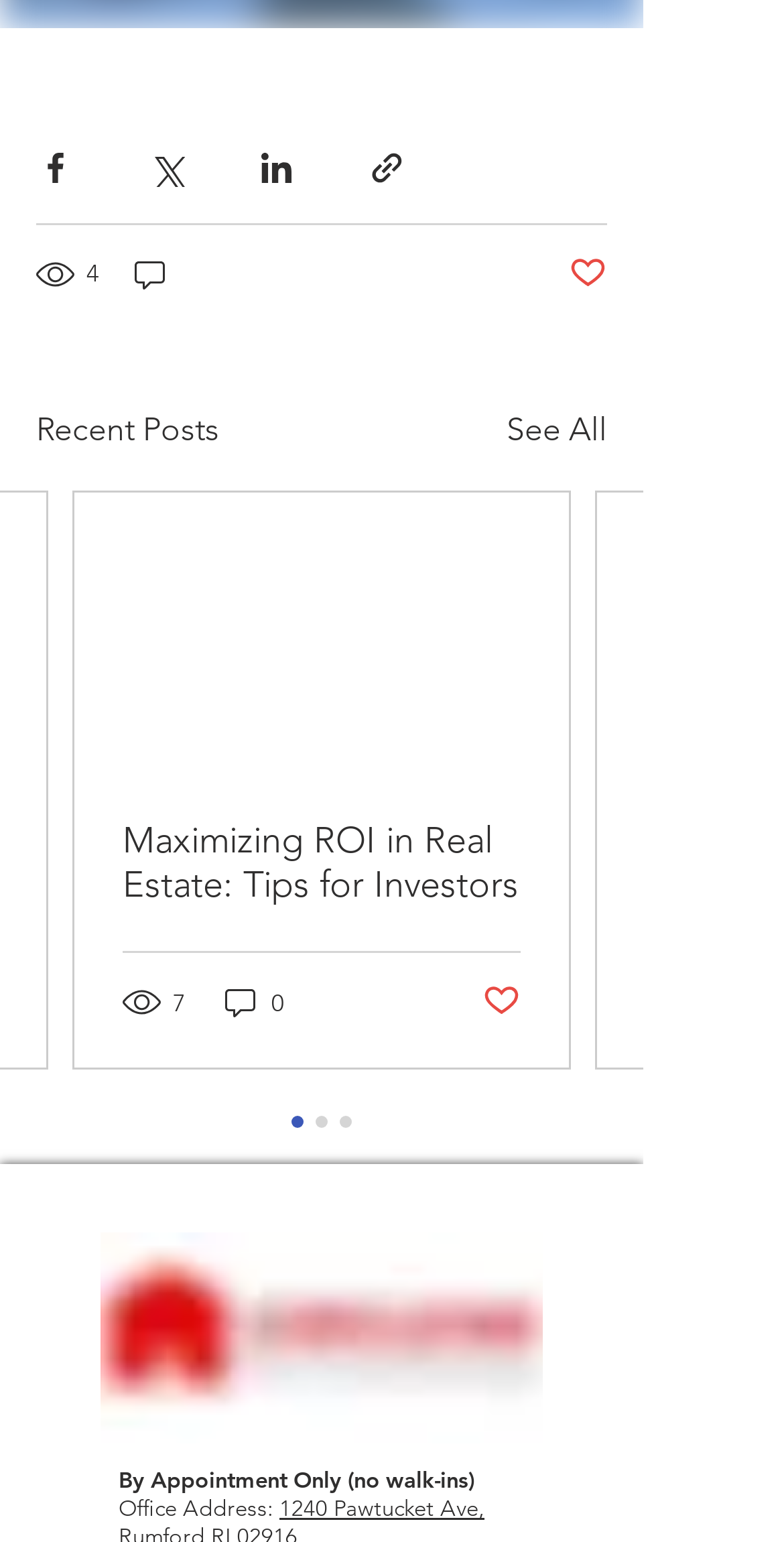Find the bounding box coordinates of the element you need to click on to perform this action: 'View recent posts'. The coordinates should be represented by four float values between 0 and 1, in the format [left, top, right, bottom].

[0.046, 0.263, 0.279, 0.294]